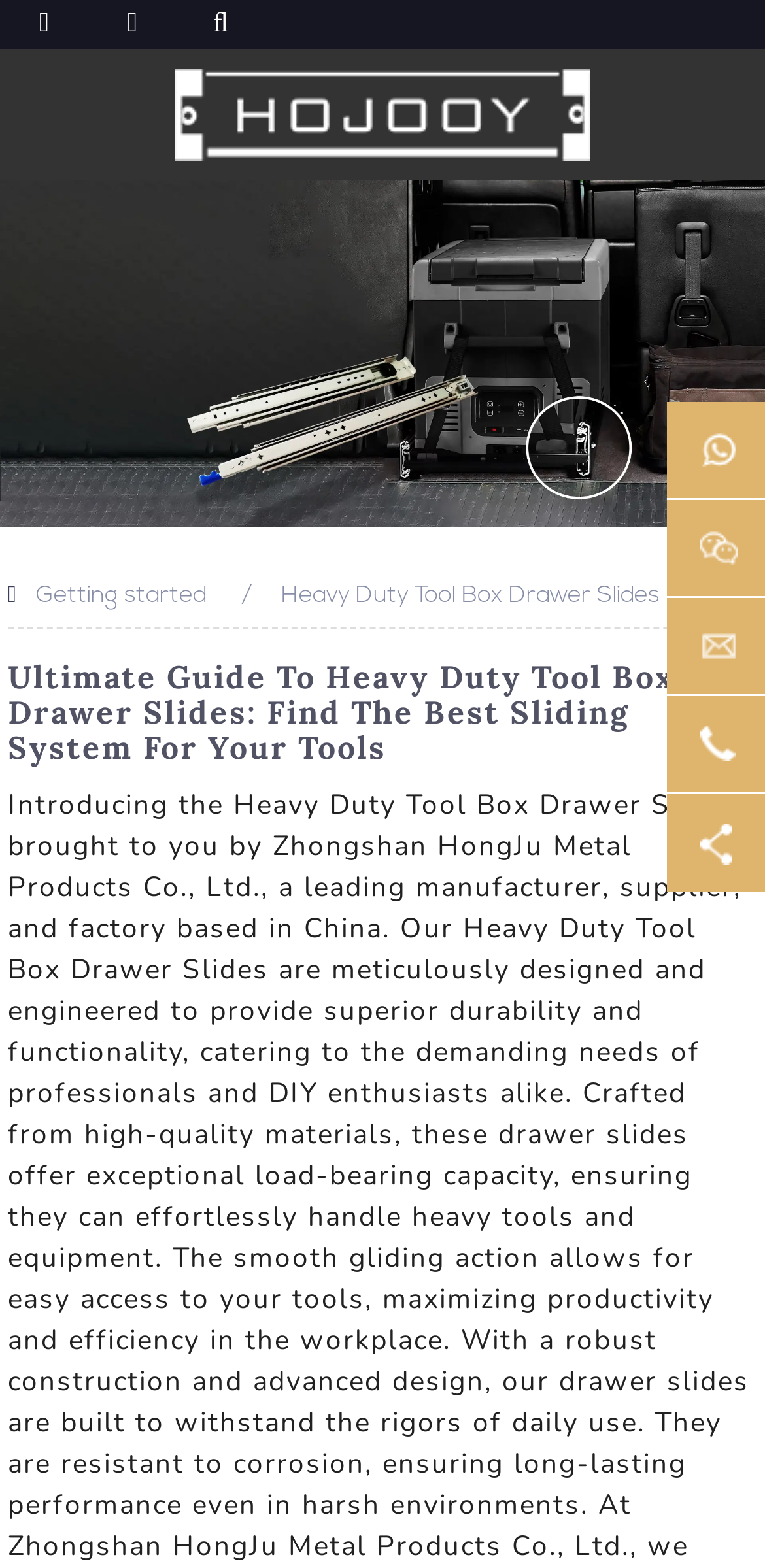What is the first step mentioned on this webpage?
Look at the screenshot and respond with one word or a short phrase.

Getting started